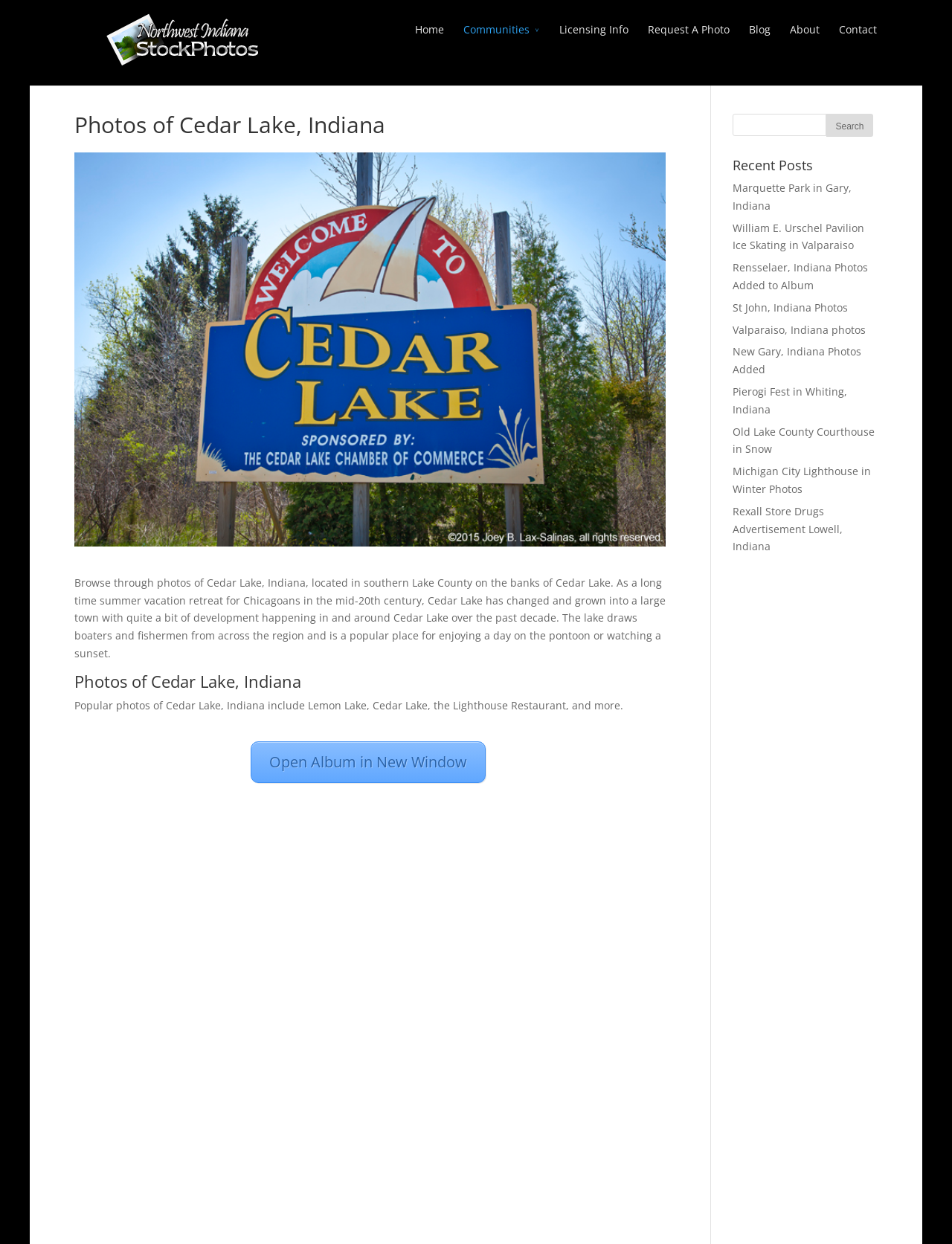Determine the coordinates of the bounding box for the clickable area needed to execute this instruction: "Open Album in New Window".

[0.263, 0.596, 0.51, 0.629]